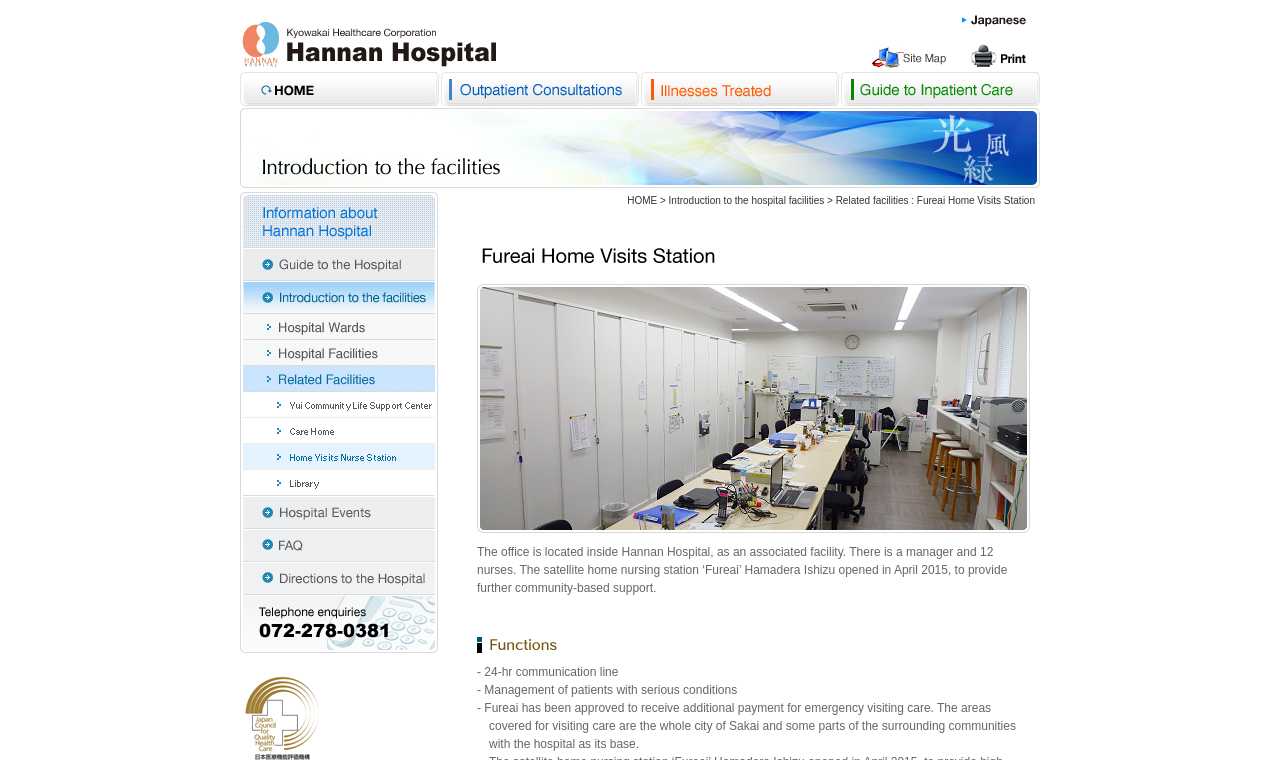What is the name of the satellite home nursing station opened in April 2015?
Utilize the information in the image to give a detailed answer to the question.

The answer can be found in the StaticText 'The satellite home nursing station ‘Fureai’ Hamadera Ishizu opened in April 2015, to provide further community-based support.' which mentions the name of the satellite home nursing station.